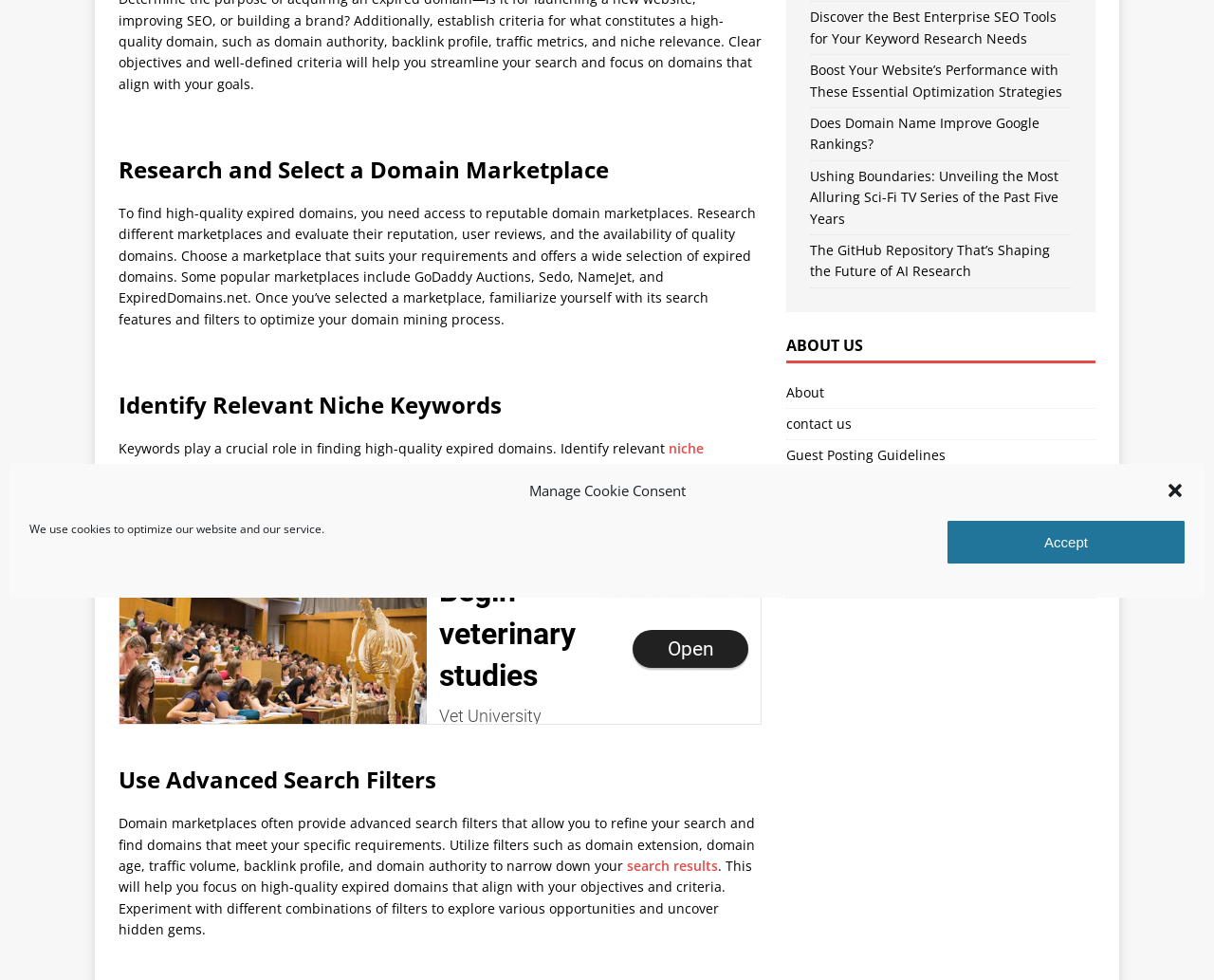Using the given description, provide the bounding box coordinates formatted as (top-left x, top-left y, bottom-right x, bottom-right y), with all values being floating point numbers between 0 and 1. Description: contact us

[0.647, 0.417, 0.902, 0.45]